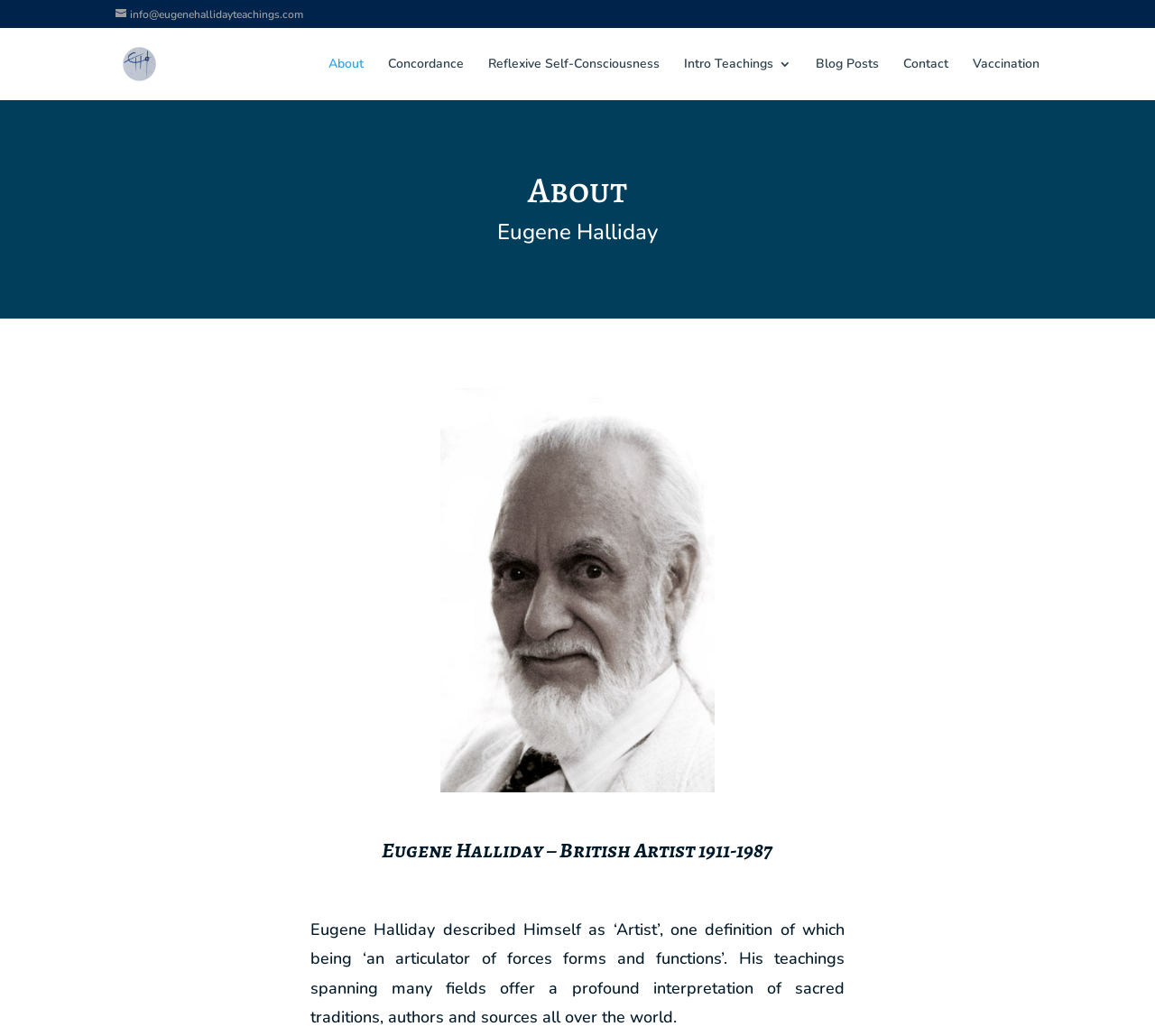From the webpage screenshot, predict the bounding box of the UI element that matches this description: "Blog Posts".

[0.706, 0.056, 0.761, 0.097]